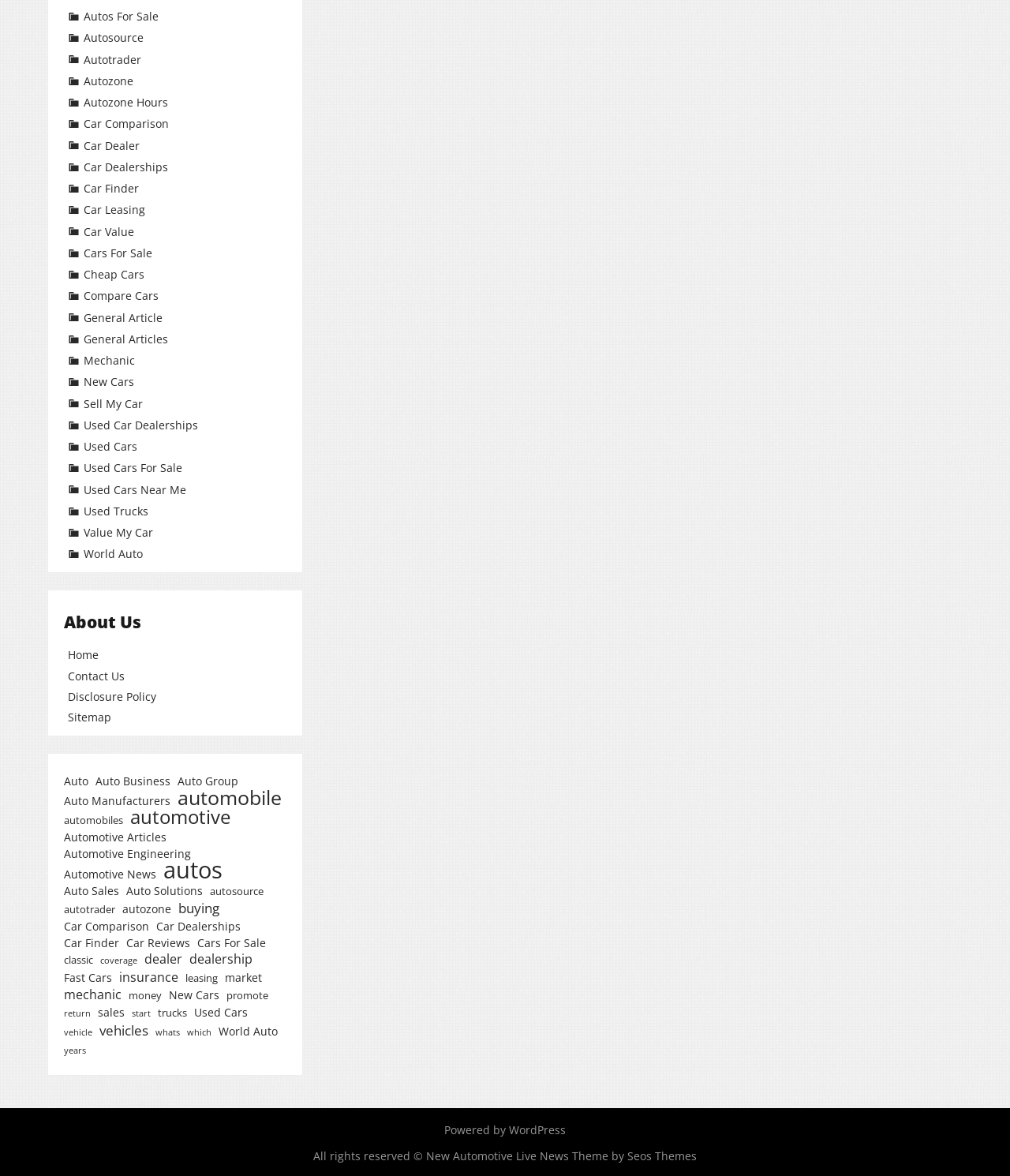Determine the bounding box coordinates for the area that should be clicked to carry out the following instruction: "Go to 'Home'".

[0.067, 0.551, 0.098, 0.563]